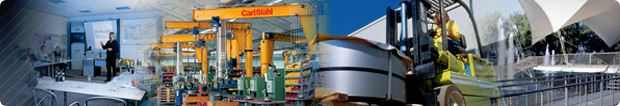What color are the cranes featured in the image?
Using the image, provide a concise answer in one word or a short phrase.

Yellow